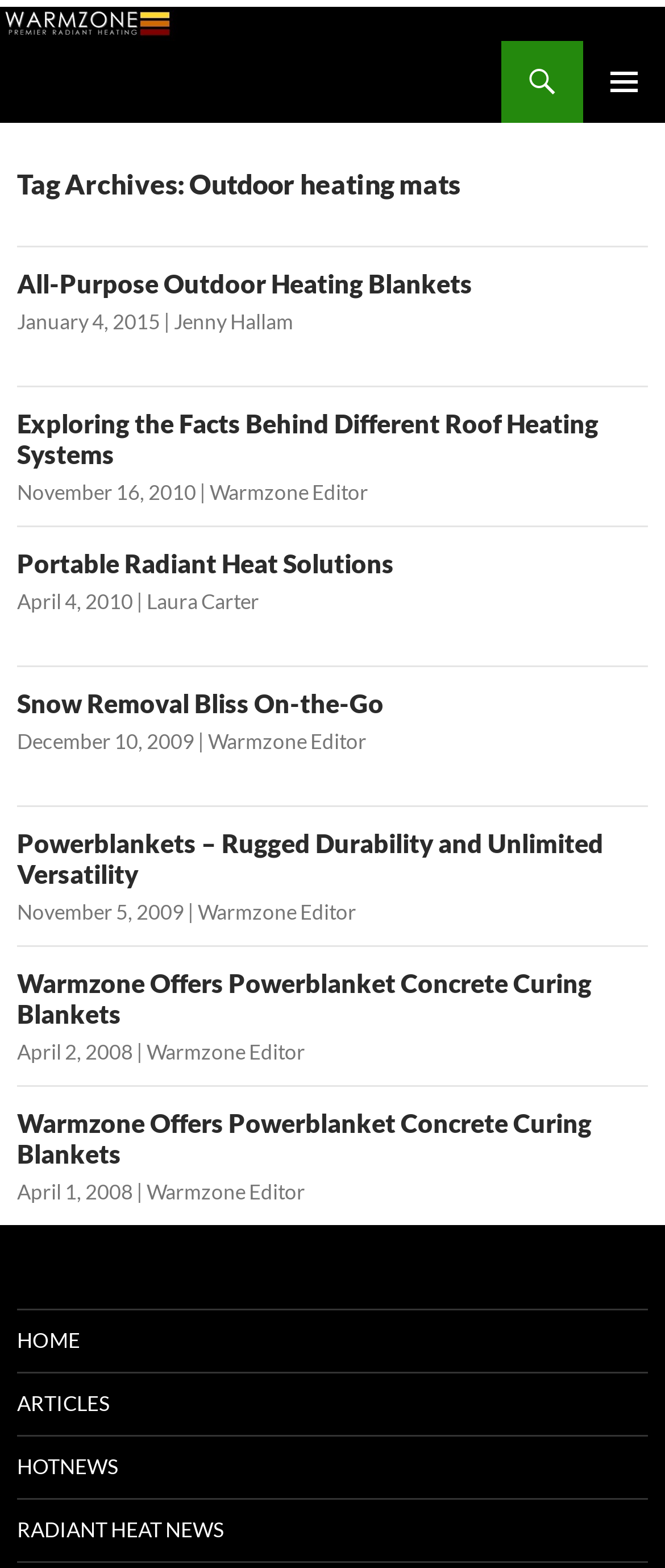Who is the author of the article 'All-Purpose Outdoor Heating Blankets'?
Kindly answer the question with as much detail as you can.

The author of the article 'All-Purpose Outdoor Heating Blankets' can be determined by looking at the link 'Jenny Hallam' located below the heading of the article.